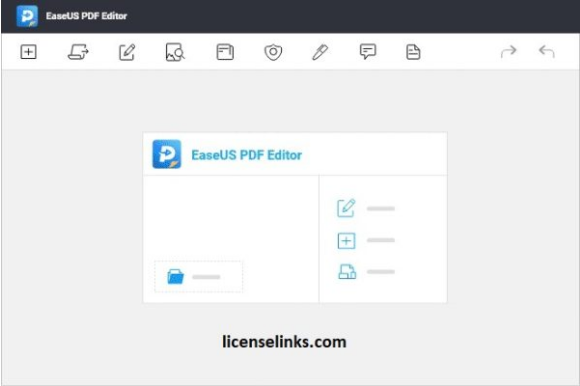Please study the image and answer the question comprehensively:
What is the purpose of the icons in the control panel?

The icons in the control panel are intuitively arranged for easy access to functions such as editing, adding files, and organizing documents, suggesting that their purpose is to facilitate the editing and management of PDF documents.